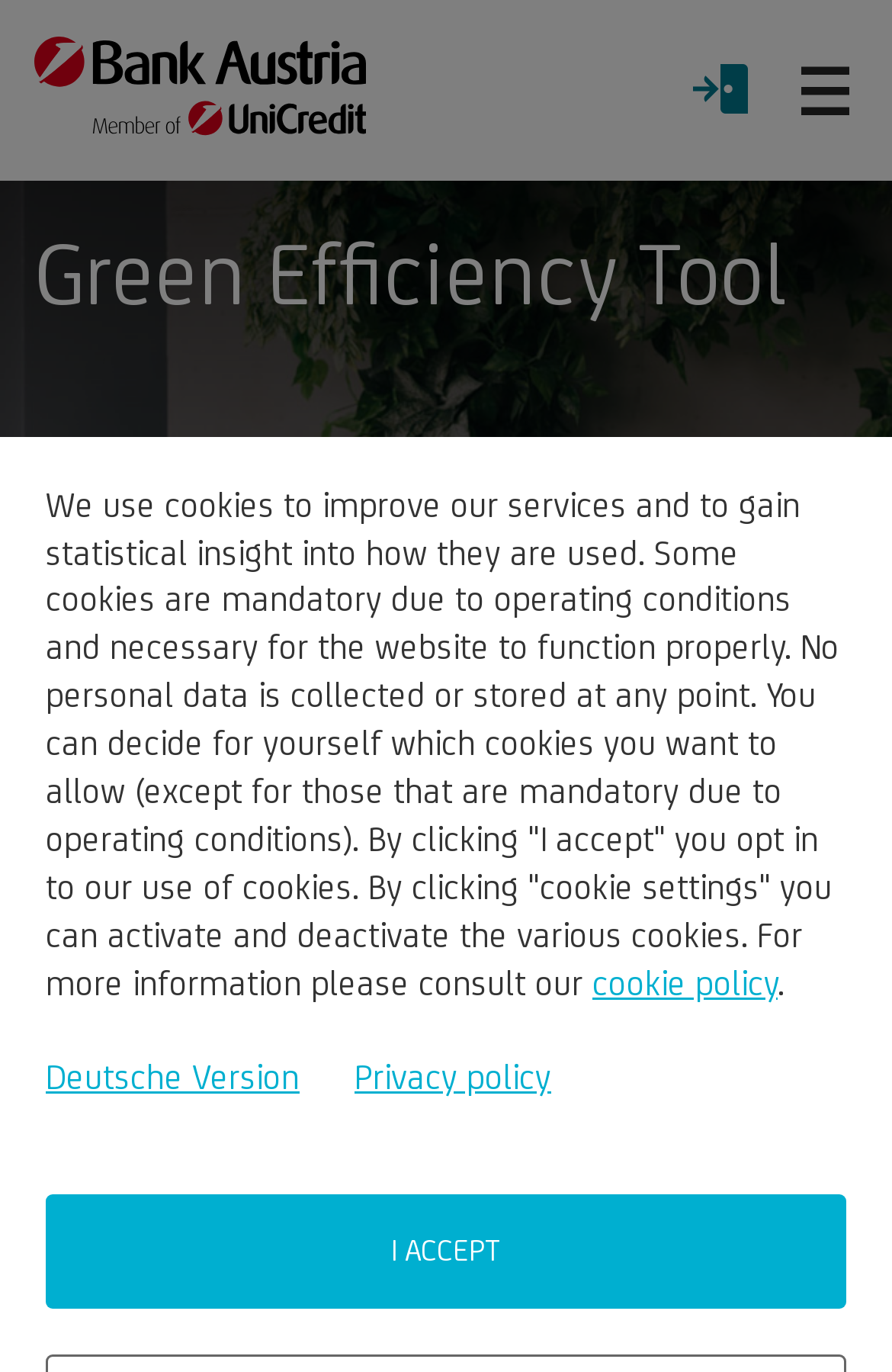By analyzing the image, answer the following question with a detailed response: What is the main topic of the webpage?

The main topic of the webpage is indicated by the heading 'Green Efficiency Tool' which is located below the logo and the image of a woman in an office building with lots of plants.